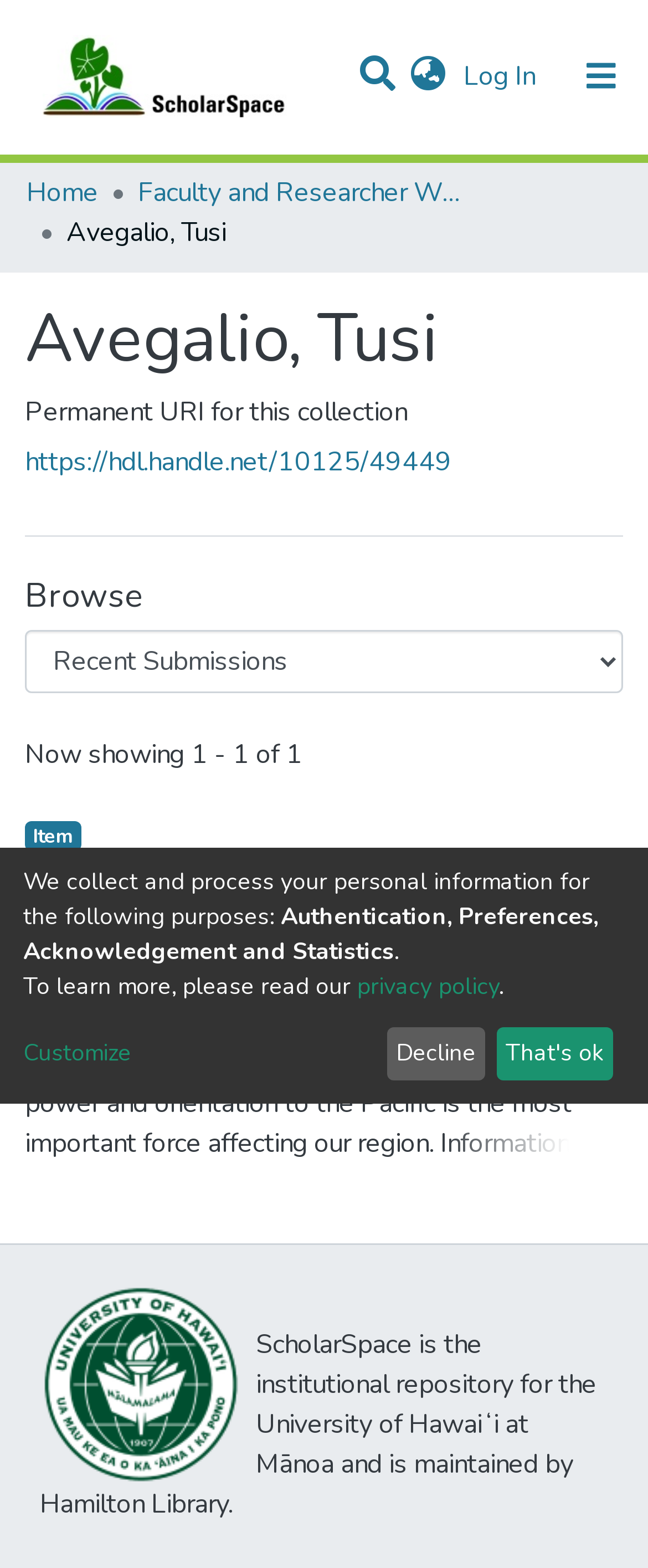Please provide a one-word or phrase answer to the question: 
What is the purpose of the ScholarSpace repository?

Institutional repository for the University of Hawaiʻi at Mānoa